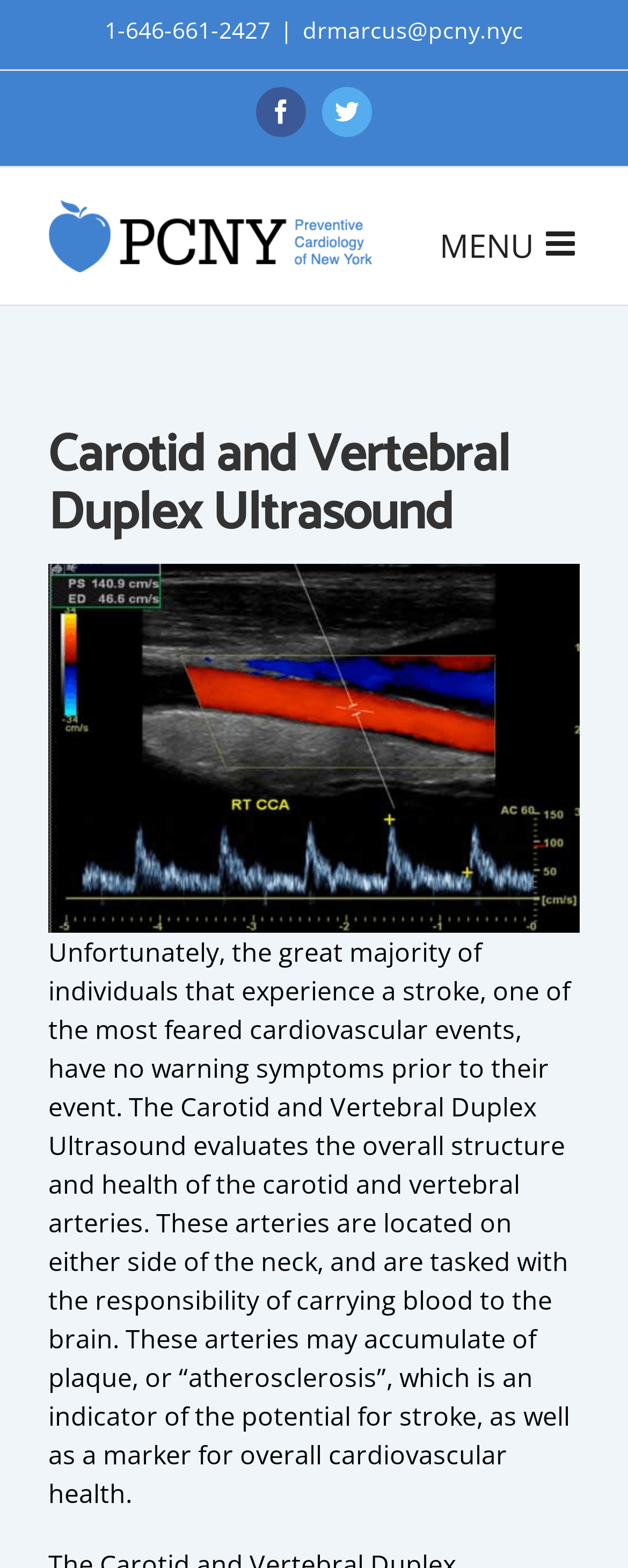What is the social media platform represented by the icon ''? Using the information from the screenshot, answer with a single word or phrase.

Facebook